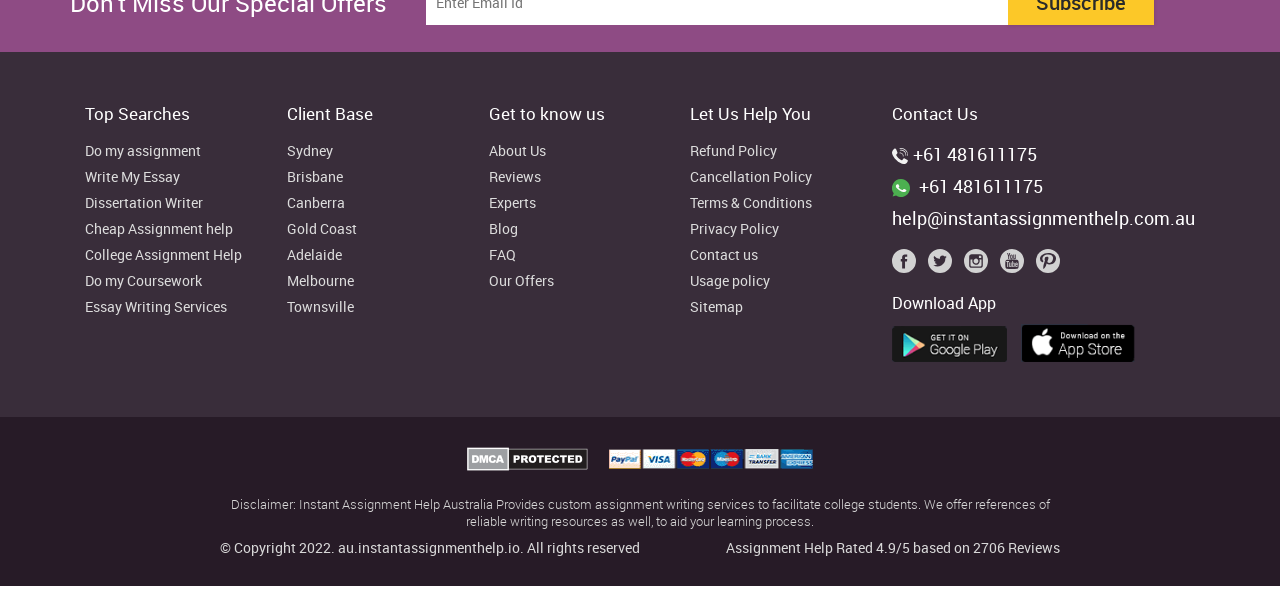What is the rating of the website's assignment help service? Using the information from the screenshot, answer with a single word or phrase.

4.9/5